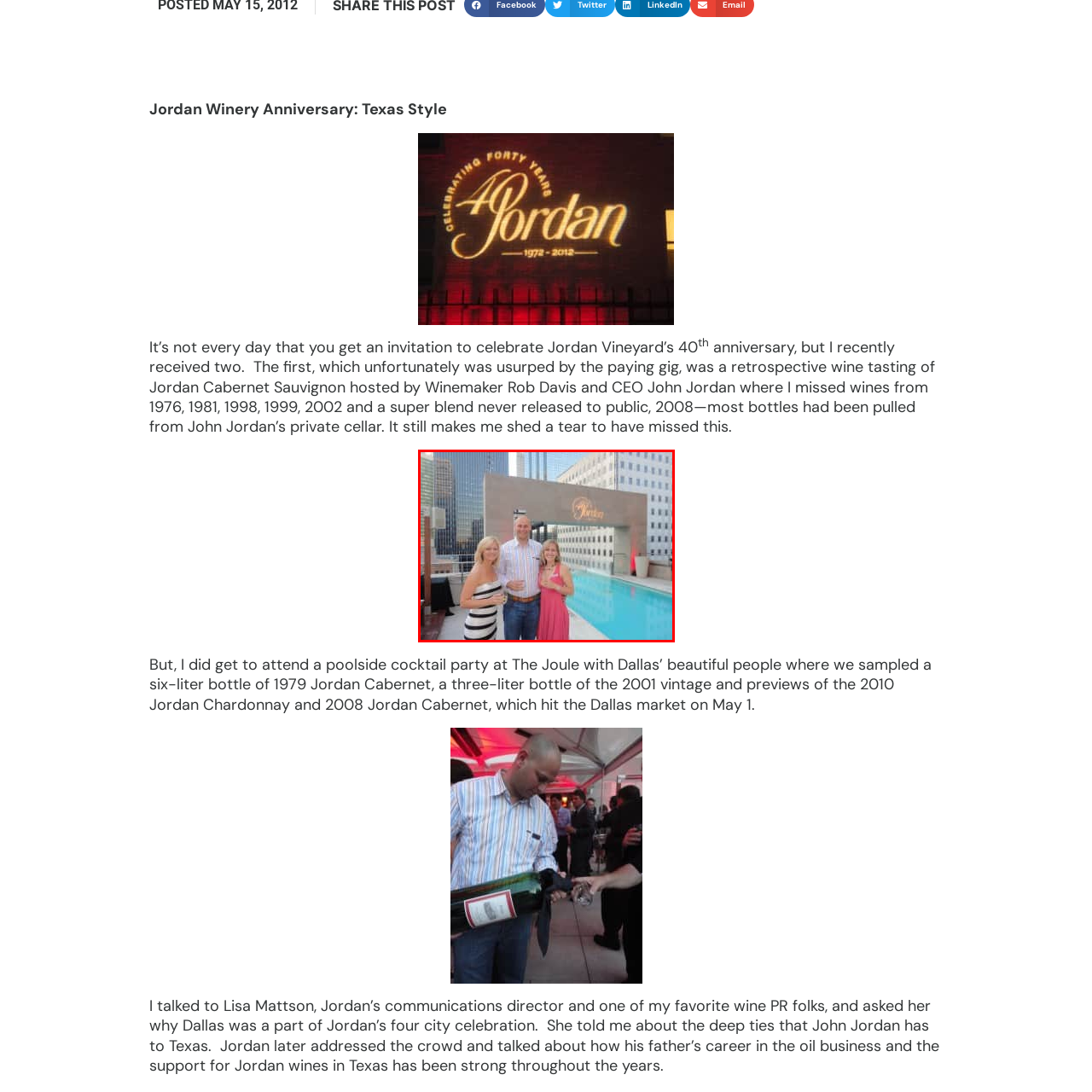What is the woman on the left holding?
Inspect the image within the red bounding box and answer the question in detail.

The caption describes the woman on the left as 'holding a drink with a smile', indicating that she is holding a beverage of some kind.